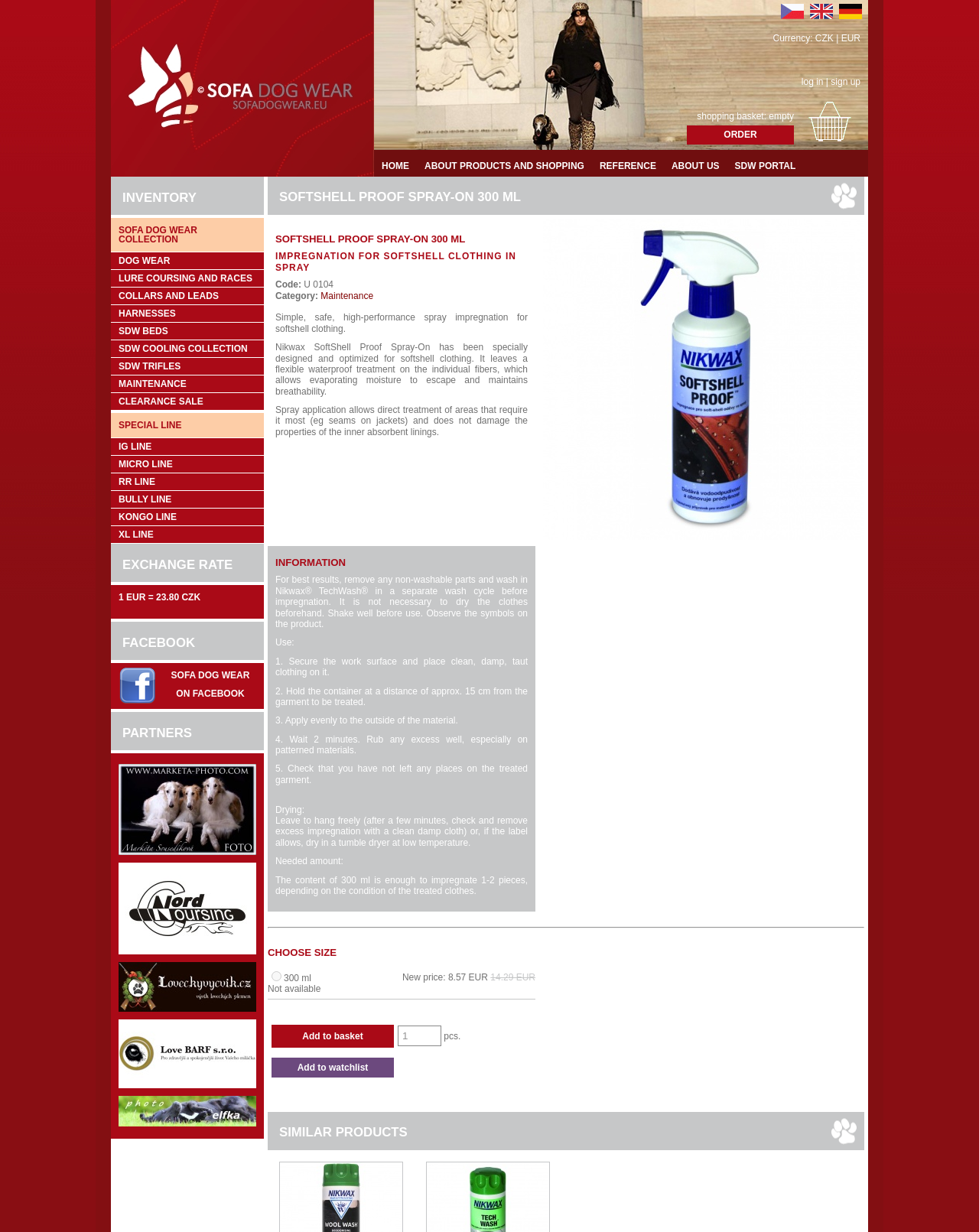Can you pinpoint the bounding box coordinates for the clickable element required for this instruction: "go to the home page"? The coordinates should be four float numbers between 0 and 1, i.e., [left, top, right, bottom].

[0.386, 0.125, 0.422, 0.142]